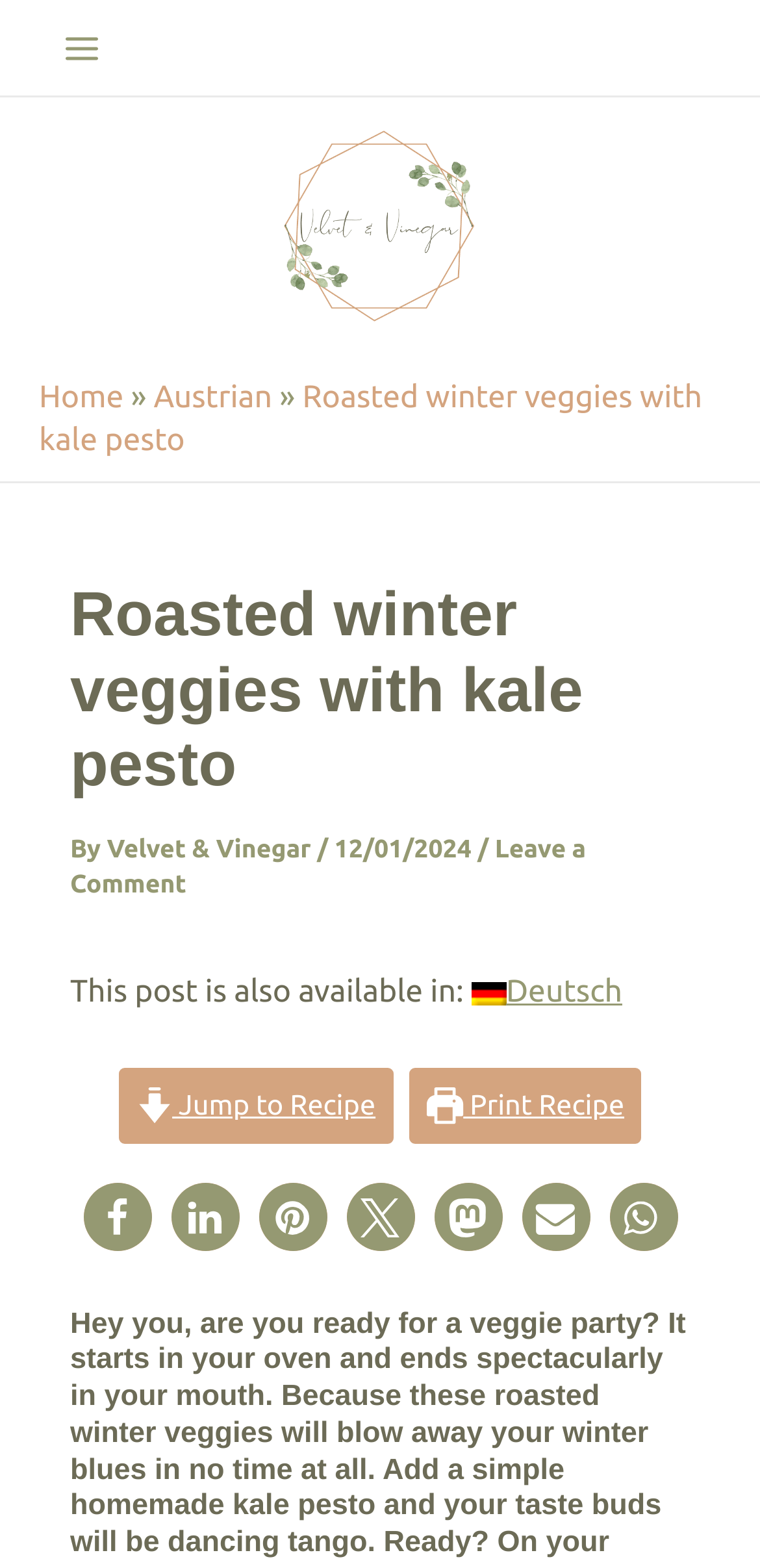Please examine the image and provide a detailed answer to the question: What is the date of the post?

I found the answer by examining the static text element with the date '12/01/2024' which is located below the heading of the post, indicating that it is the date the post was published.